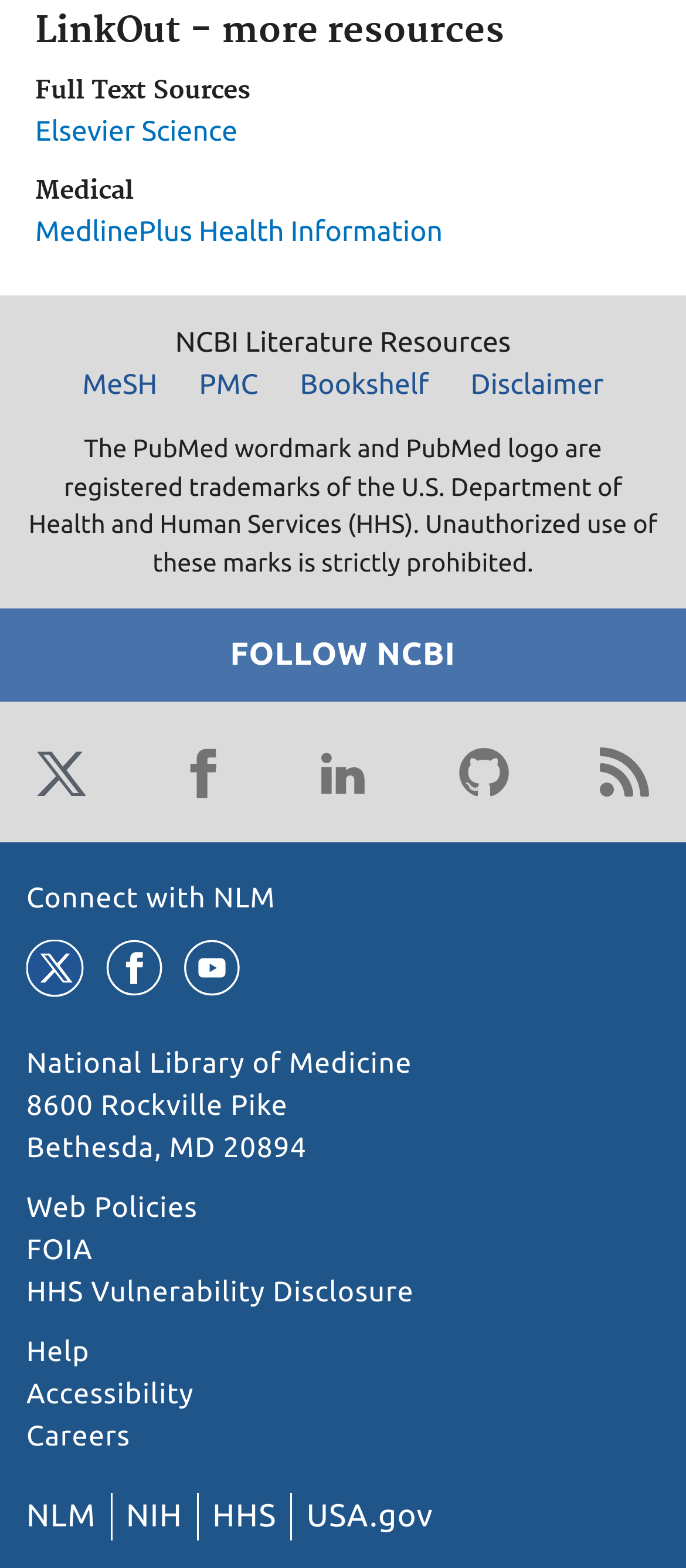Kindly provide the bounding box coordinates of the section you need to click on to fulfill the given instruction: "Follow NCBI on Twitter".

[0.038, 0.47, 0.141, 0.515]